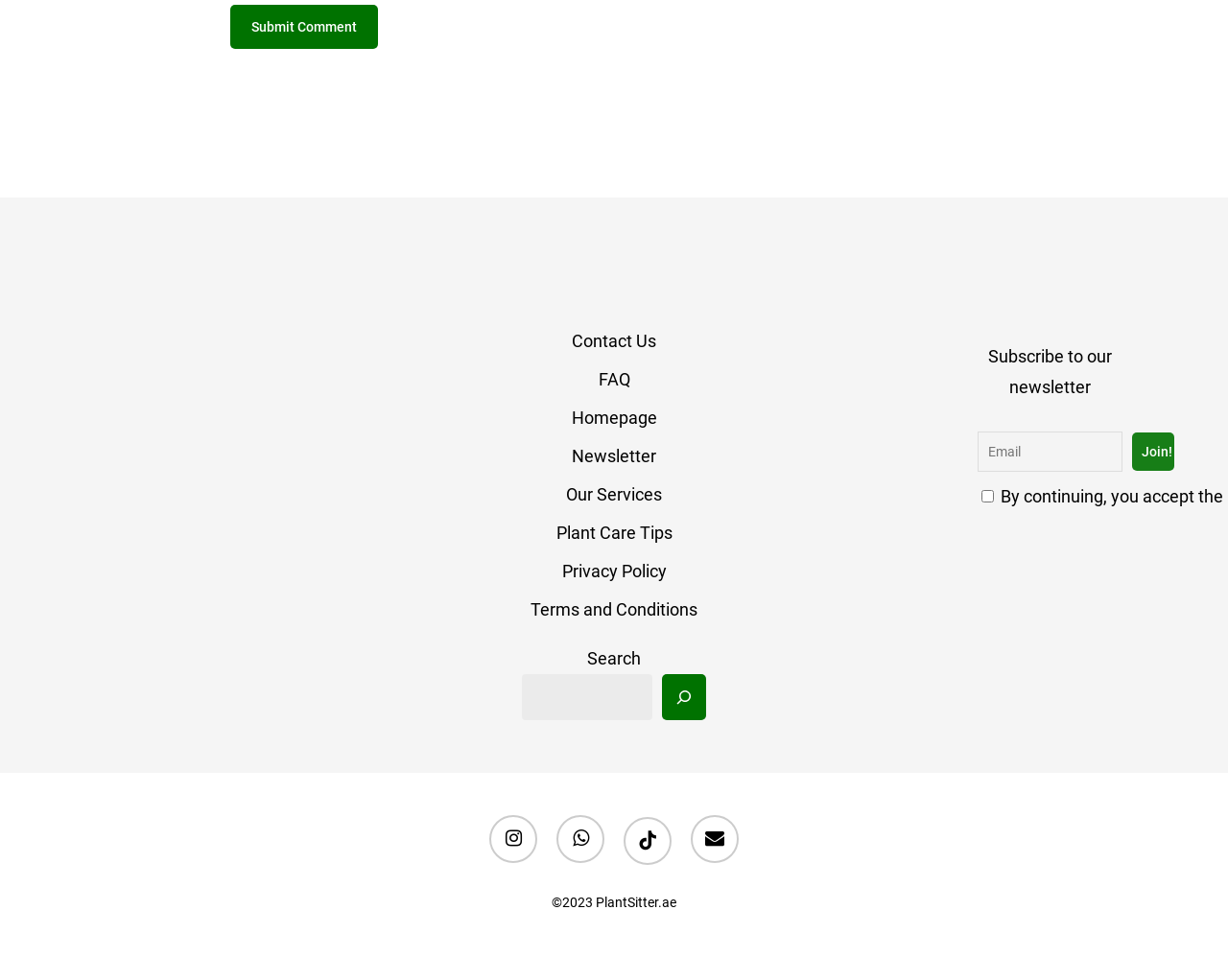Can you identify the bounding box coordinates of the clickable region needed to carry out this instruction: 'Follow on instagram'? The coordinates should be four float numbers within the range of 0 to 1, stated as [left, top, right, bottom].

[0.398, 0.834, 0.438, 0.882]